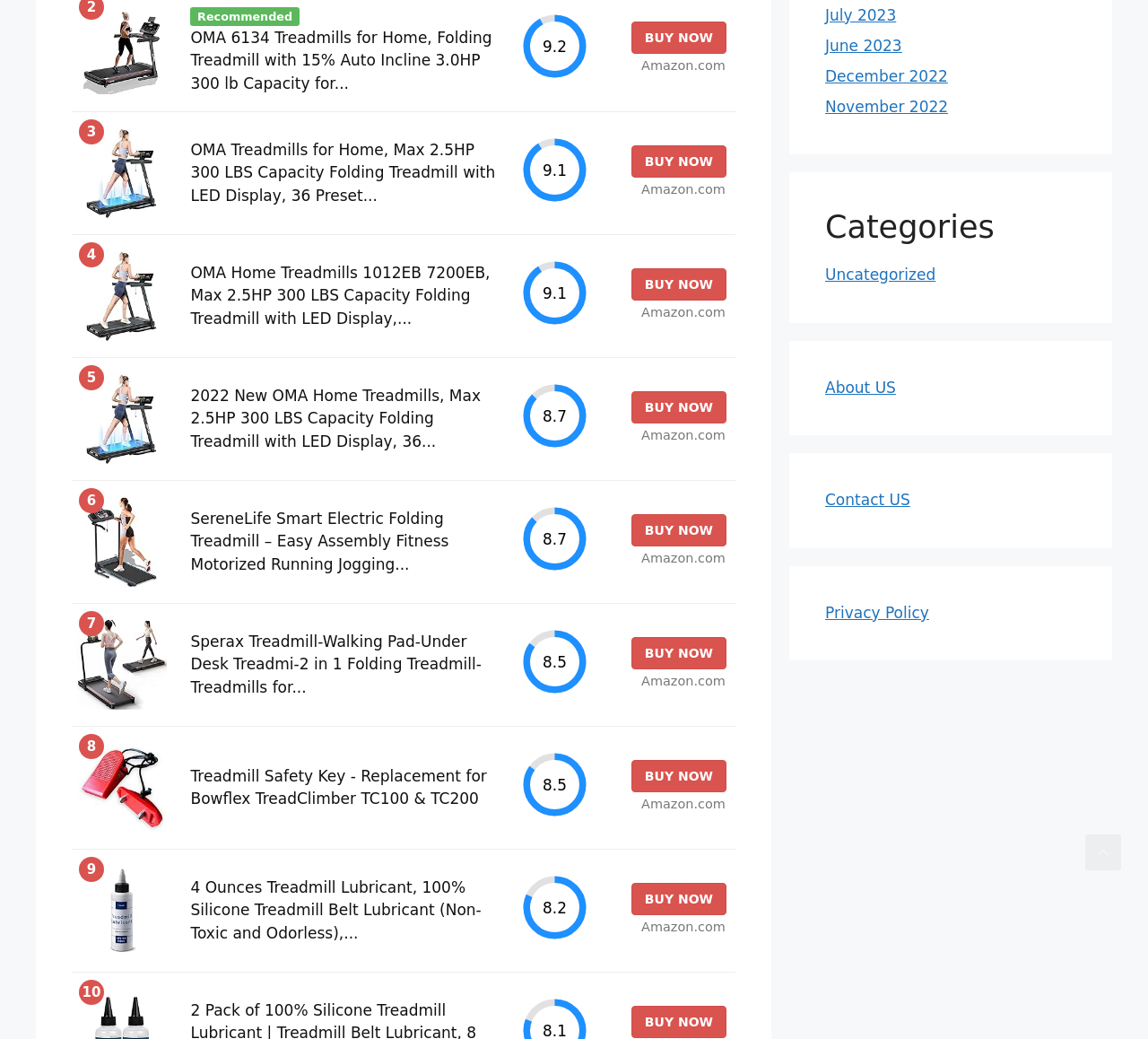Are all products from the same brand?
Your answer should be a single word or phrase derived from the screenshot.

No